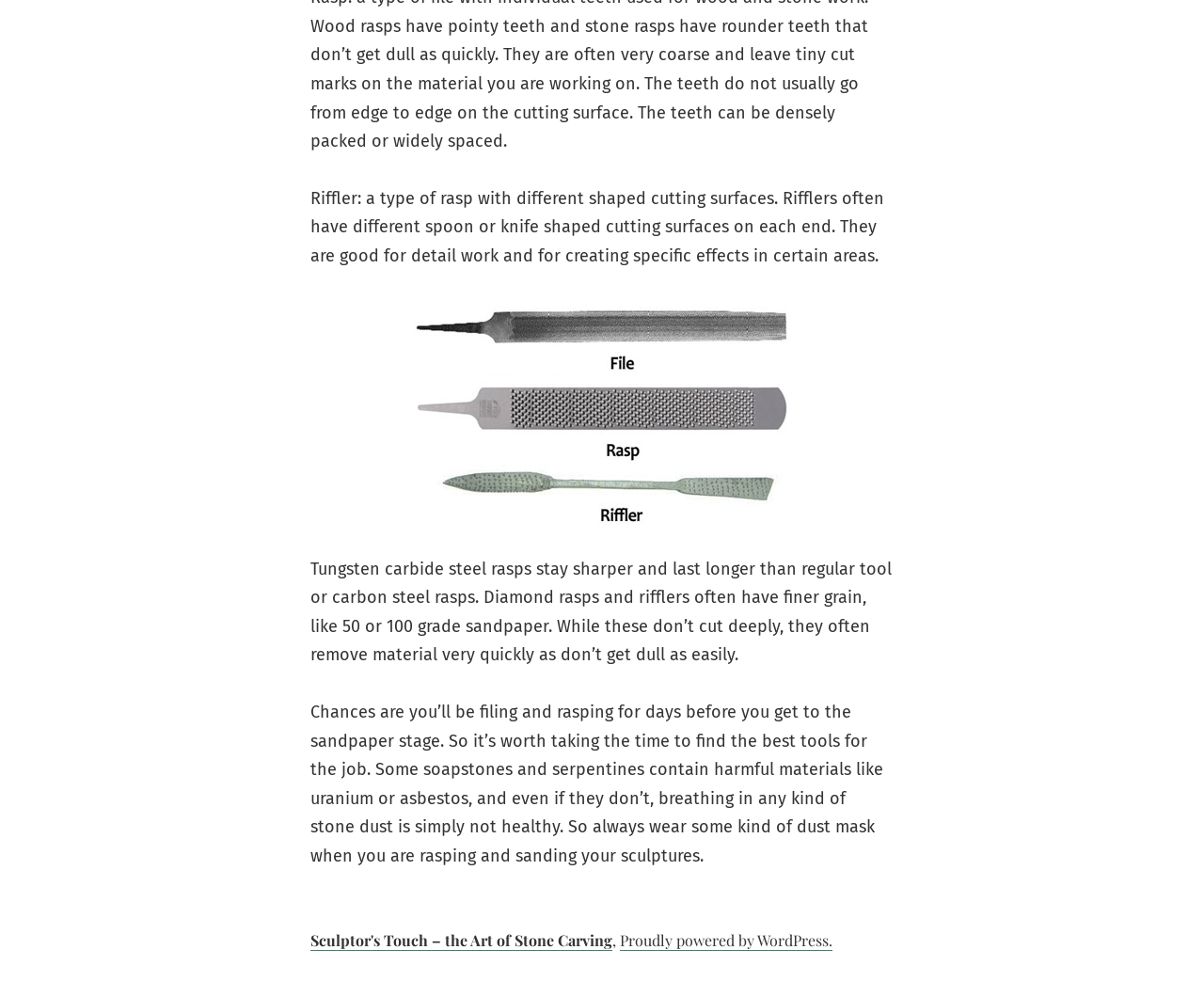Reply to the question below using a single word or brief phrase:
Why is it important to wear a dust mask when rasping and sanding?

To avoid breathing in stone dust